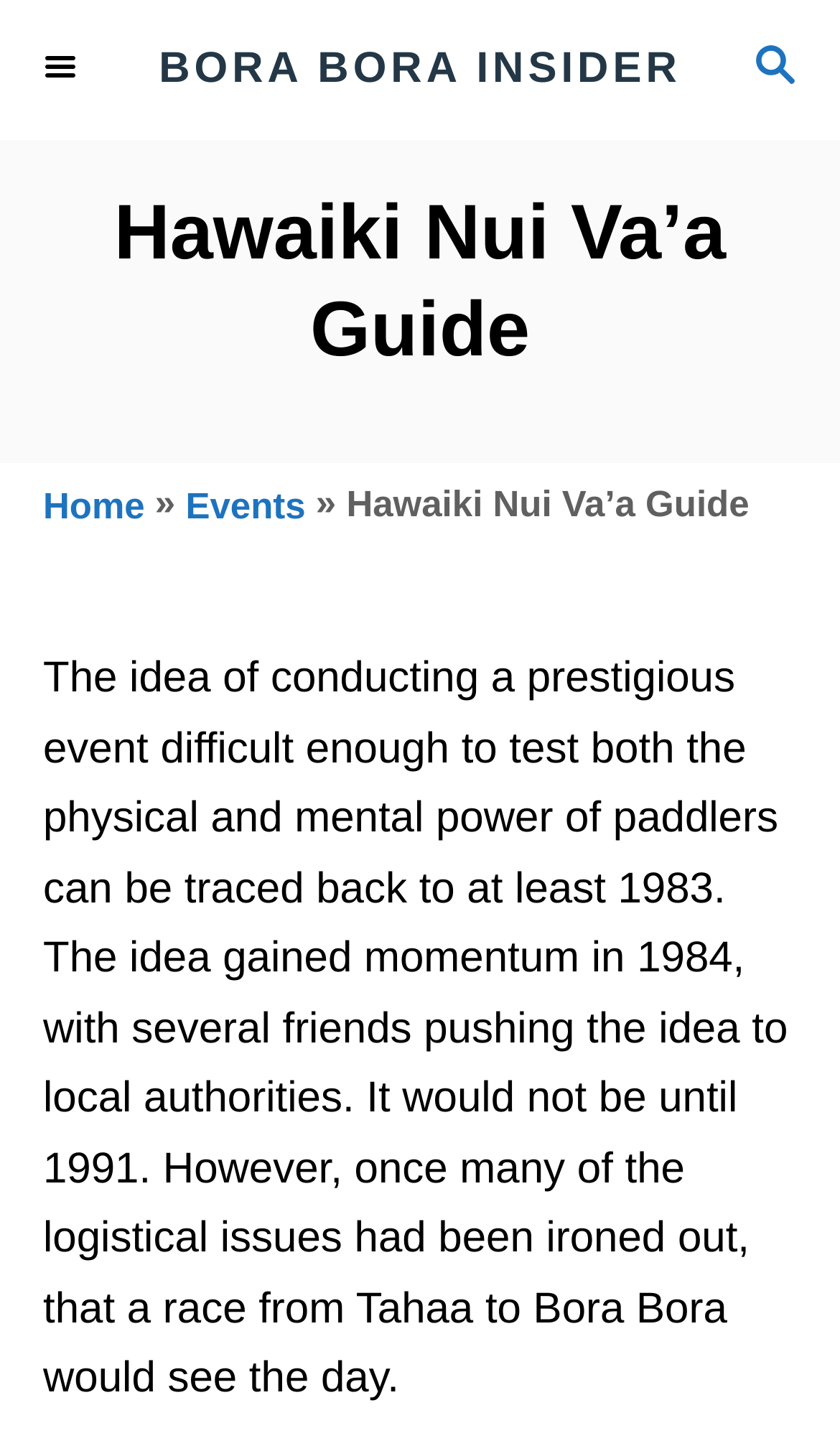What is the main heading displayed on the webpage? Please provide the text.

Hawaiki Nui Va’a Guide